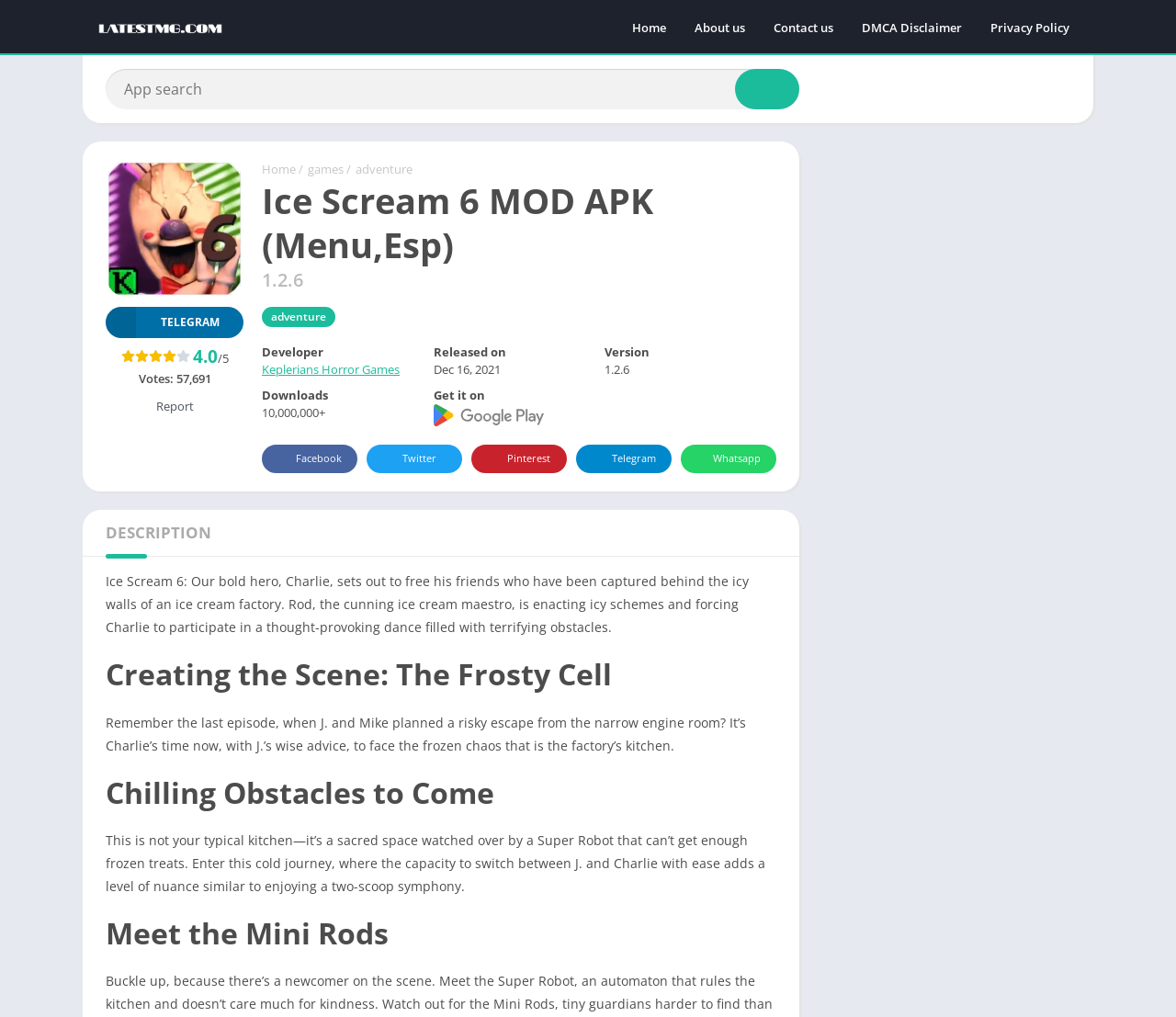Can you find the bounding box coordinates of the area I should click to execute the following instruction: "Get it on Google Play"?

[0.368, 0.399, 0.462, 0.415]